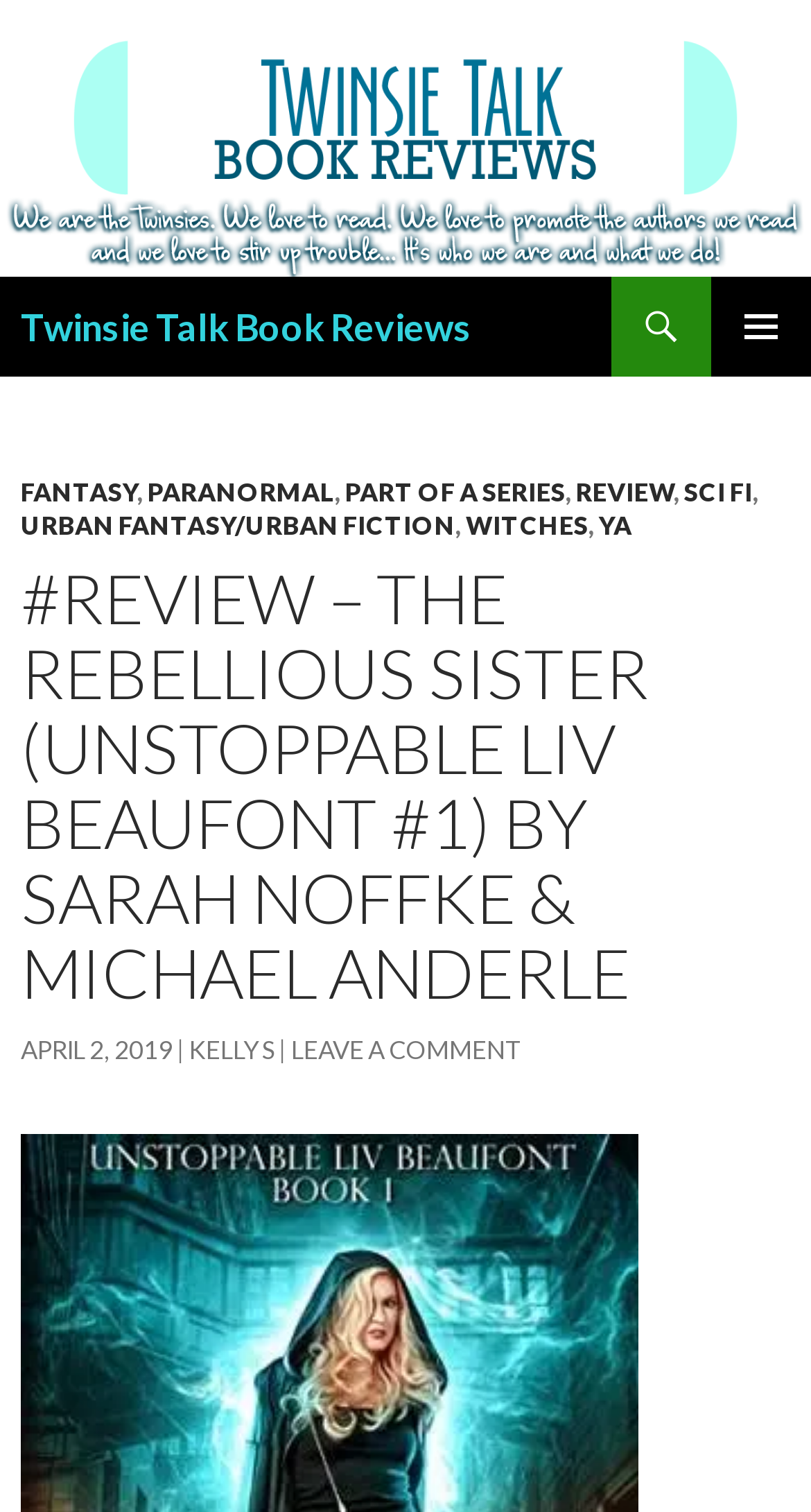Pinpoint the bounding box coordinates of the area that must be clicked to complete this instruction: "Post a comment".

None